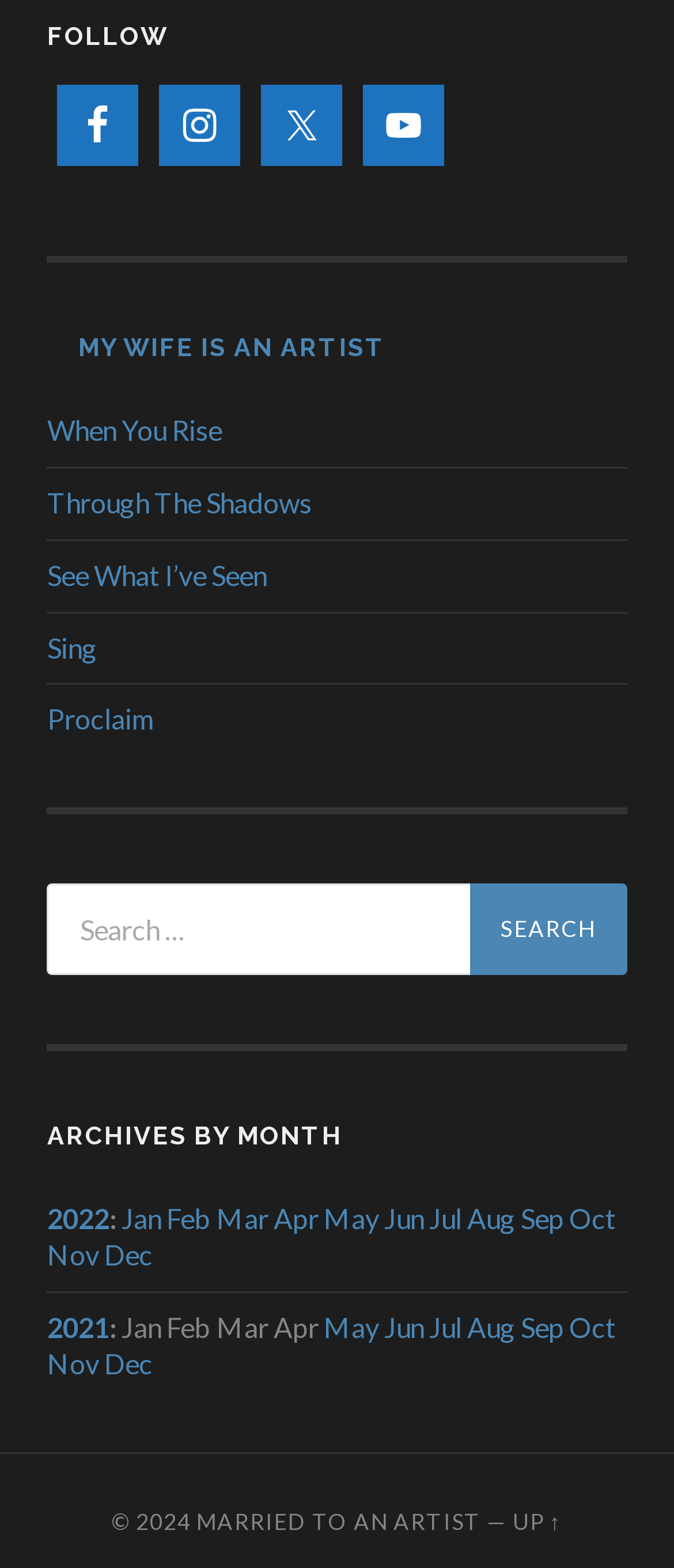Find the bounding box coordinates for the area you need to click to carry out the instruction: "Read the archives from 2022". The coordinates should be four float numbers between 0 and 1, indicated as [left, top, right, bottom].

[0.07, 0.767, 0.162, 0.788]